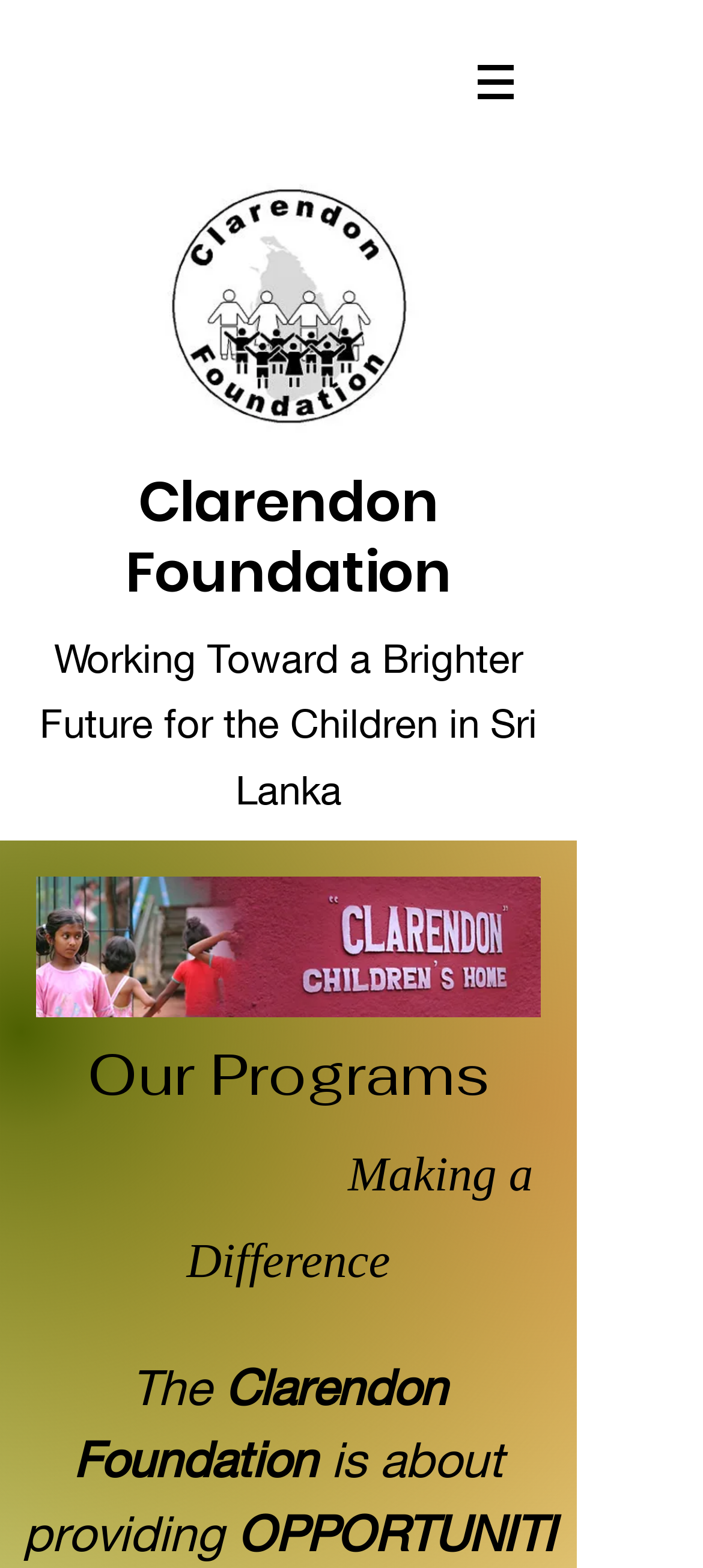Explain the webpage in detail.

The webpage is about the Clarendon Foundation, with a prominent logo displayed at the top left corner. Below the logo, there is a heading that reads "Clarendon Foundation". 

To the right of the logo, there is a navigation menu labeled "Site" with a button that has a popup menu. The button is accompanied by a small image. 

The main content of the webpage is divided into sections. The first section has a heading that reads "Working Toward a Brighter Future for the Children in Sri Lanka" and is accompanied by an image on the right side. 

Below this section, there is another section with a heading that reads "Our Programs". This section is followed by a paragraph of text that reads "Making a Difference" and then a few lines of text that describe the Clarendon Foundation's mission, stating that it is about providing something, although the exact details are not specified. 

There are a total of four images on the webpage, including the logo, the image in the navigation menu, the image in the first section, and another image in the second section.